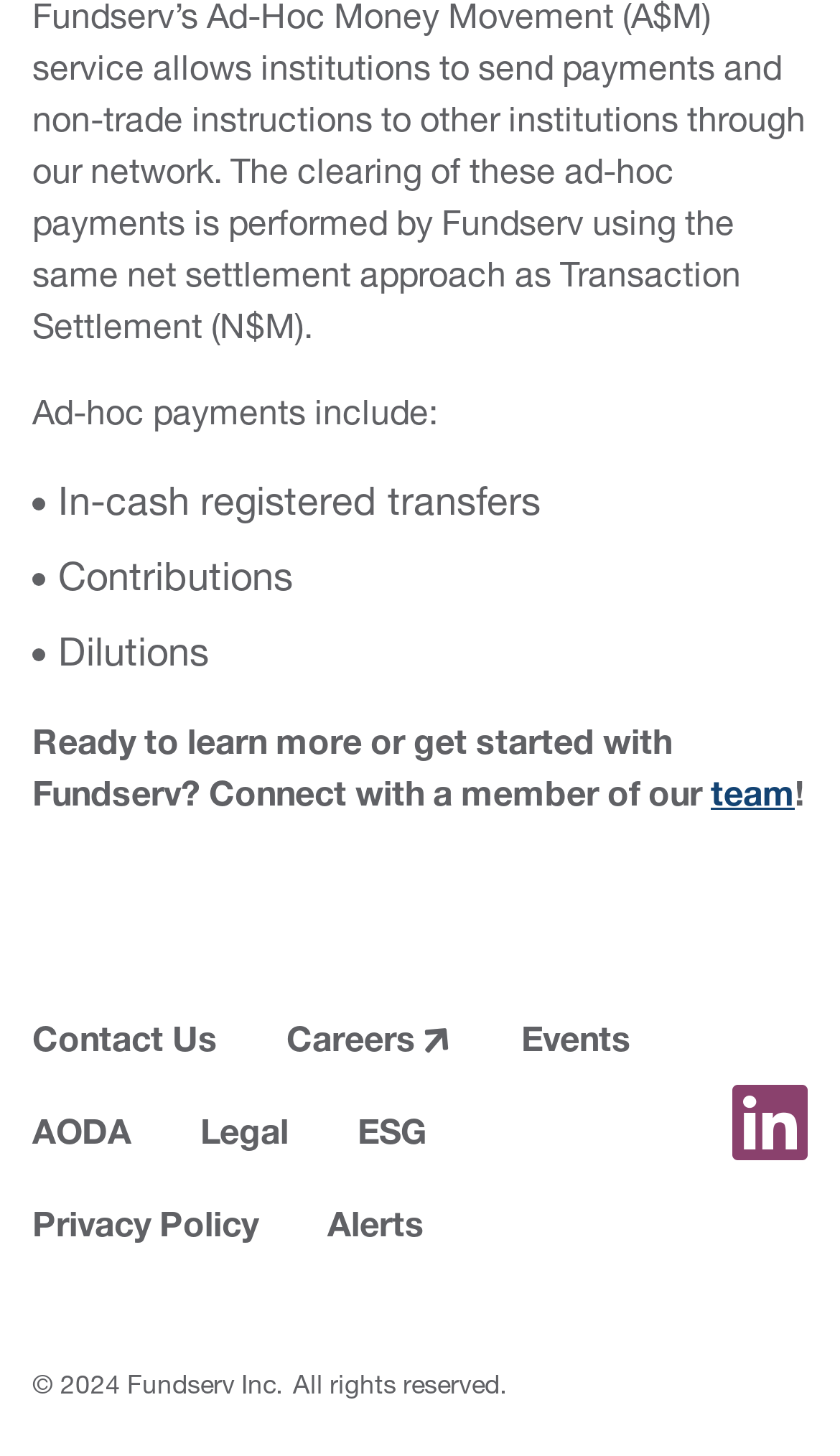Please identify the bounding box coordinates of the area that needs to be clicked to follow this instruction: "Contact Us".

[0.038, 0.699, 0.259, 0.727]